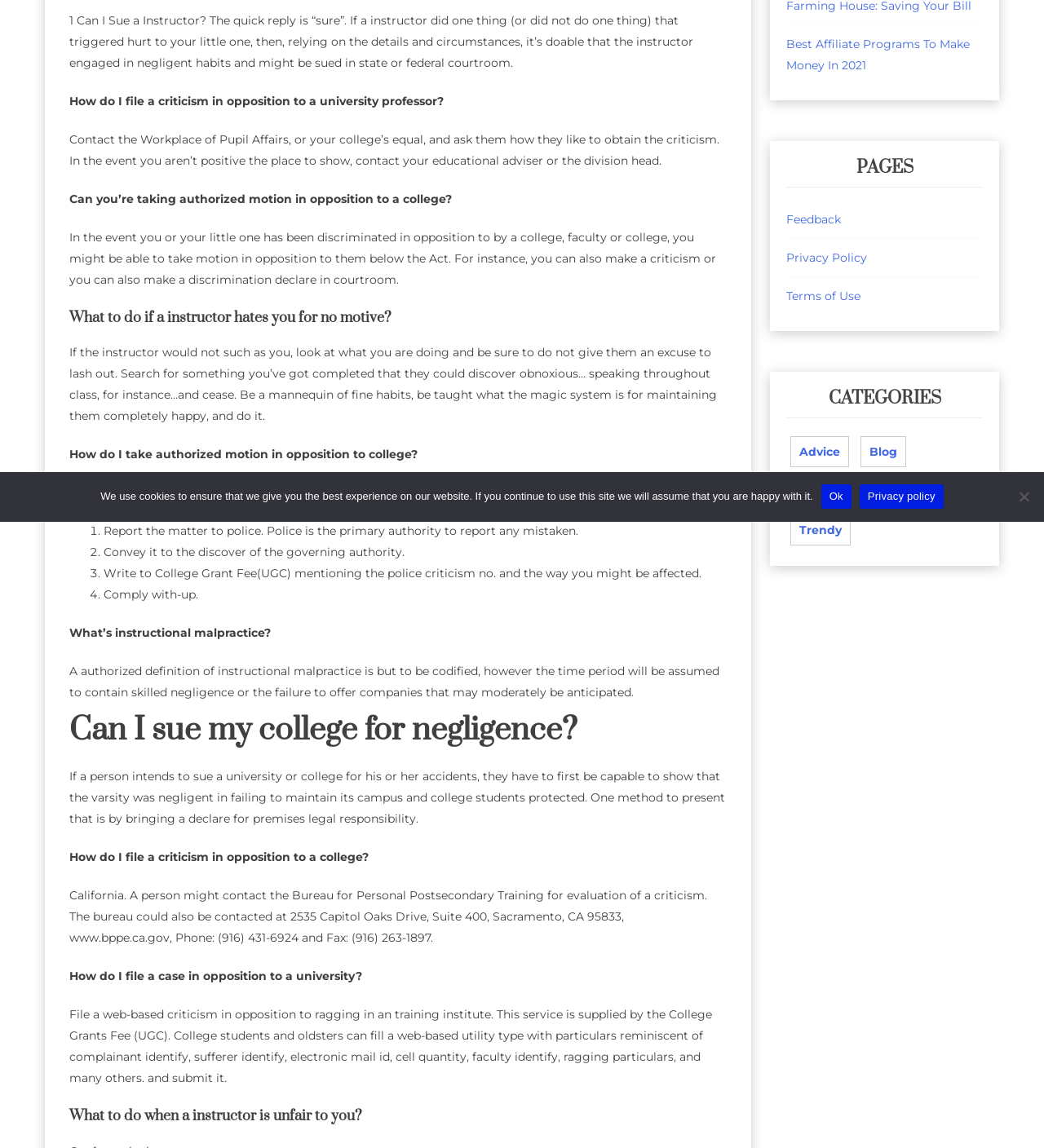Locate the bounding box coordinates for the element described below: "Terms of Use". The coordinates must be four float values between 0 and 1, formatted as [left, top, right, bottom].

[0.753, 0.252, 0.824, 0.264]